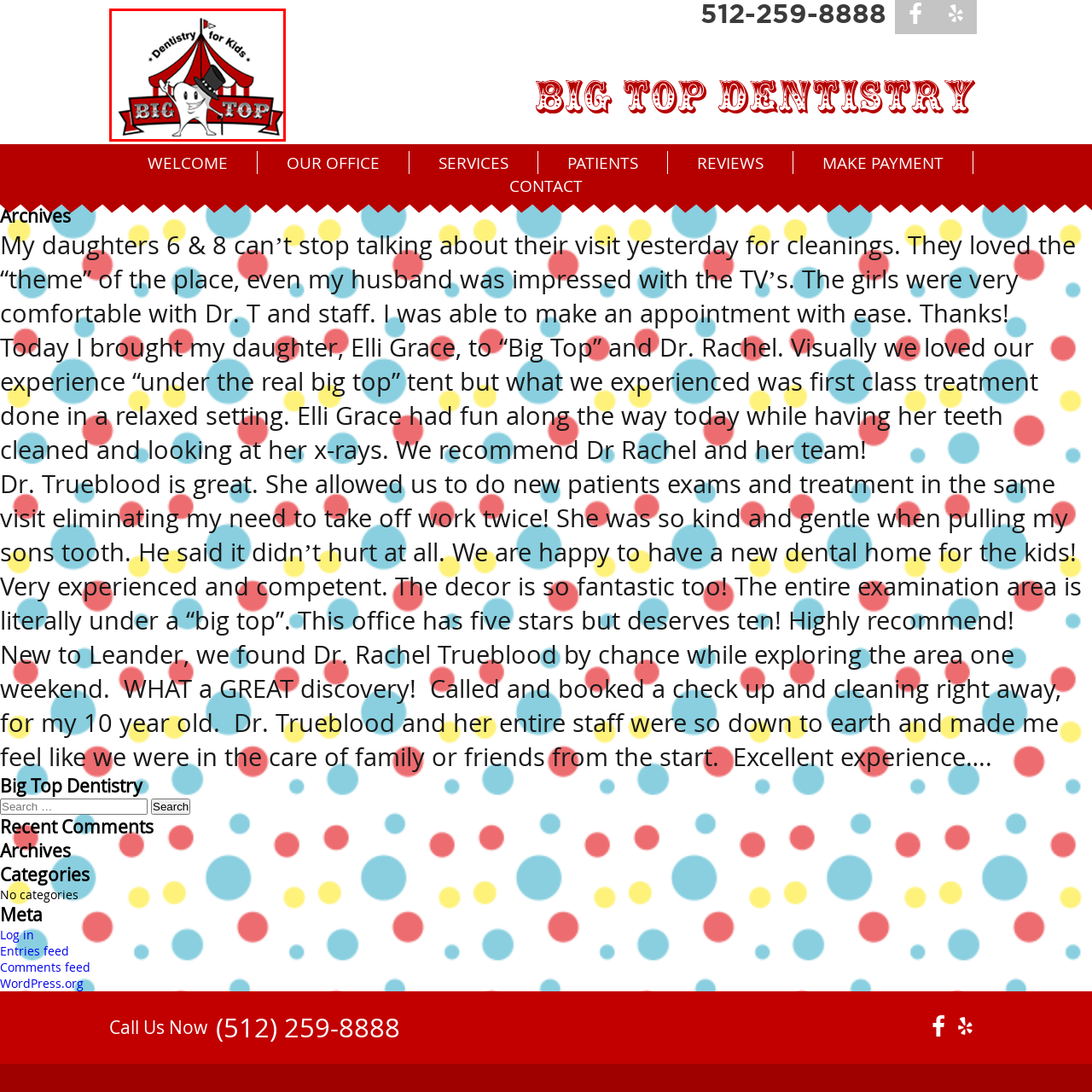What is the focus of the dental practice?
Focus on the red-bounded area of the image and reply with one word or a short phrase.

Pediatric dental care